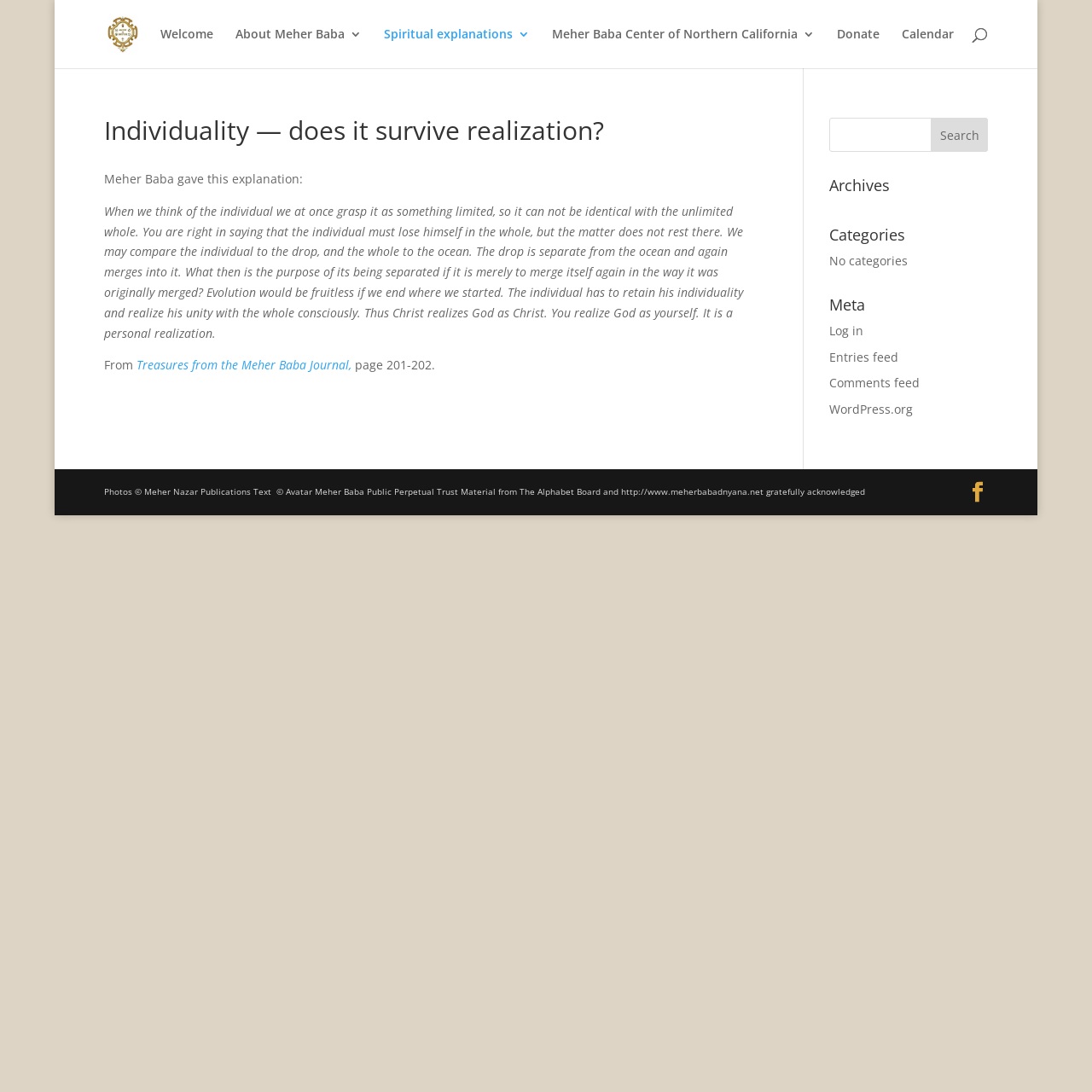What is the copyright information mentioned at the bottom of the webpage?
Observe the image and answer the question with a one-word or short phrase response.

Photos © Meher Nazar Publications, Text © Avatar Meher Baba Public Perpetual Trust